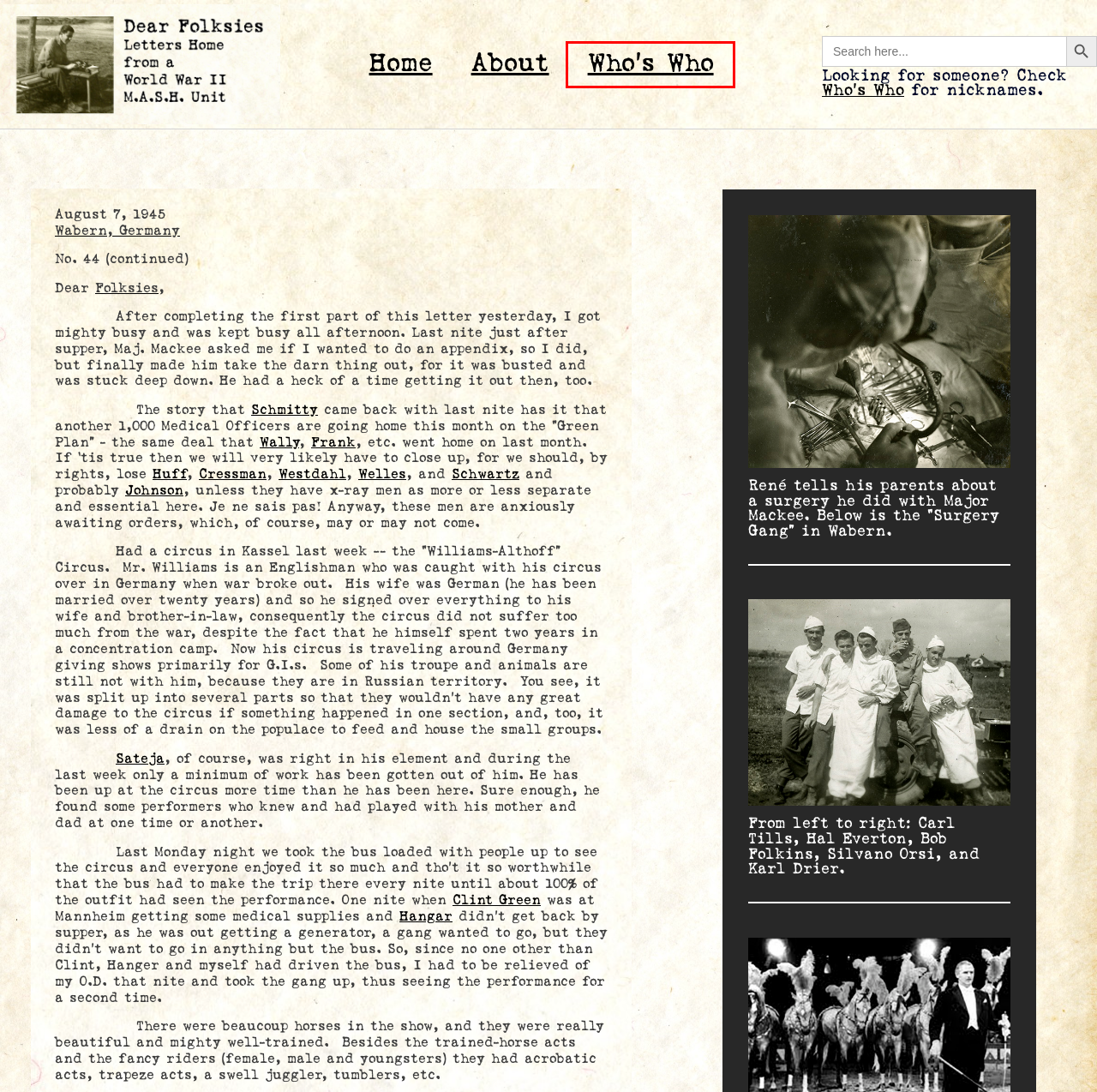Review the screenshot of a webpage which includes a red bounding box around an element. Select the description that best fits the new webpage once the element in the bounding box is clicked. Here are the candidates:
A. FAQ - DearFolksies.com
B. Enlisted Men of the 59th - DearFolksies.com
C. René's Family - DearFolksies.com
D. Doctors of the 59th - DearFolksies.com
E. Who's Who Archives - DearFolksies.com
F. About - DearFolksies.com
G. Dear Folksies Home - DearFolksies.com
H. Map of Africa-Europe route - DearFolksies.com

E